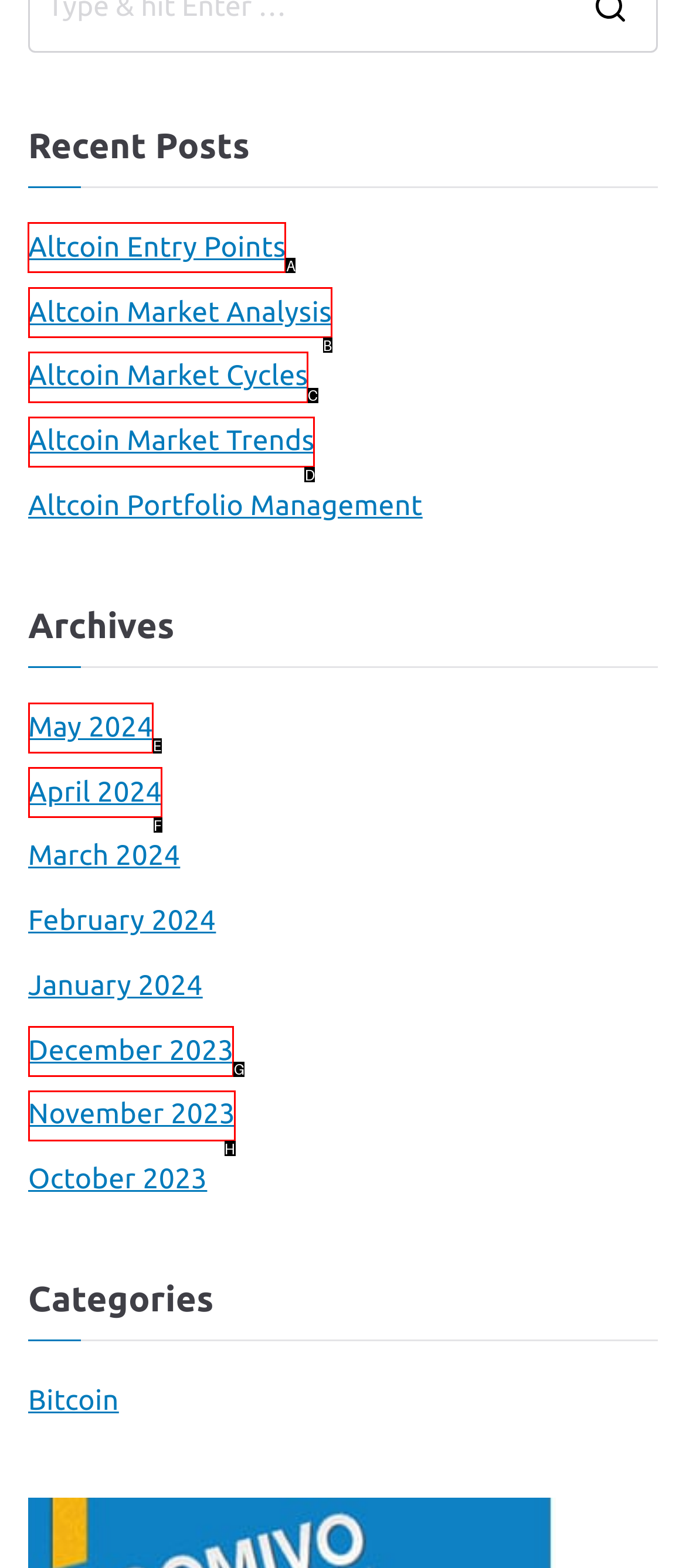Please indicate which option's letter corresponds to the task: read Altcoin Entry Points by examining the highlighted elements in the screenshot.

A